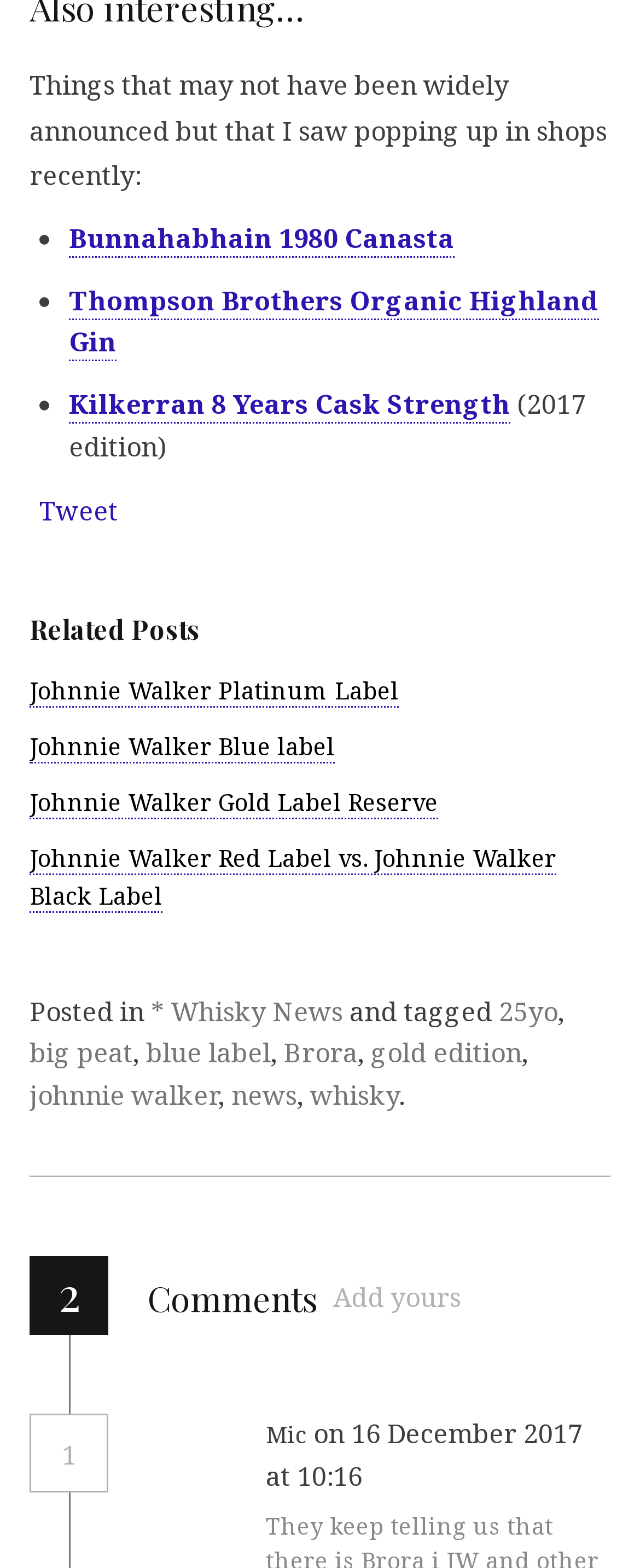What is the date of the first comment?
Provide an in-depth answer to the question, covering all aspects.

The date of the first comment can be found in the time element, which says 'on 16 December 2017 at 10:16'.